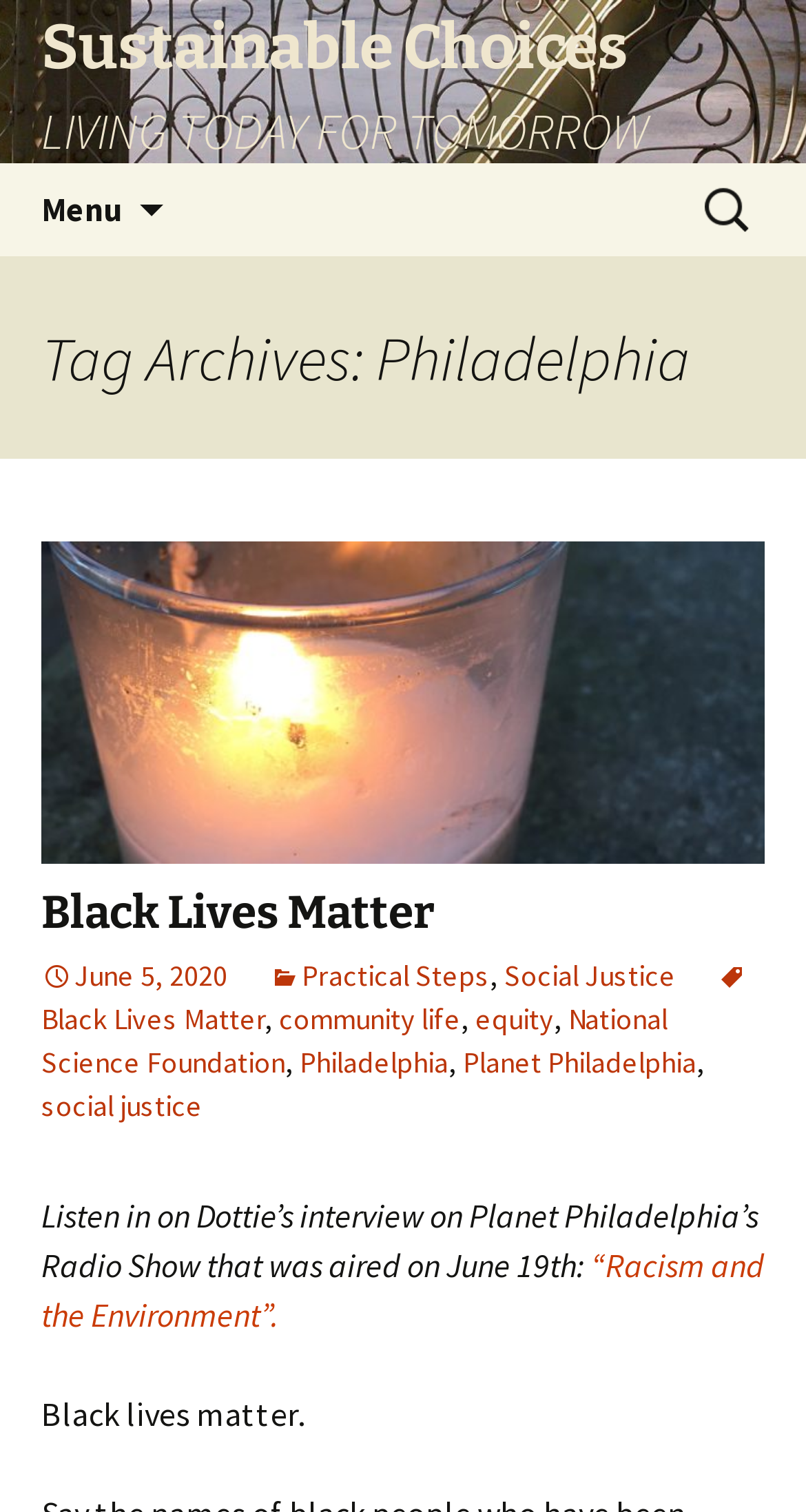What is the text of the first heading?
Please provide a single word or phrase as your answer based on the screenshot.

Sustainable Choices